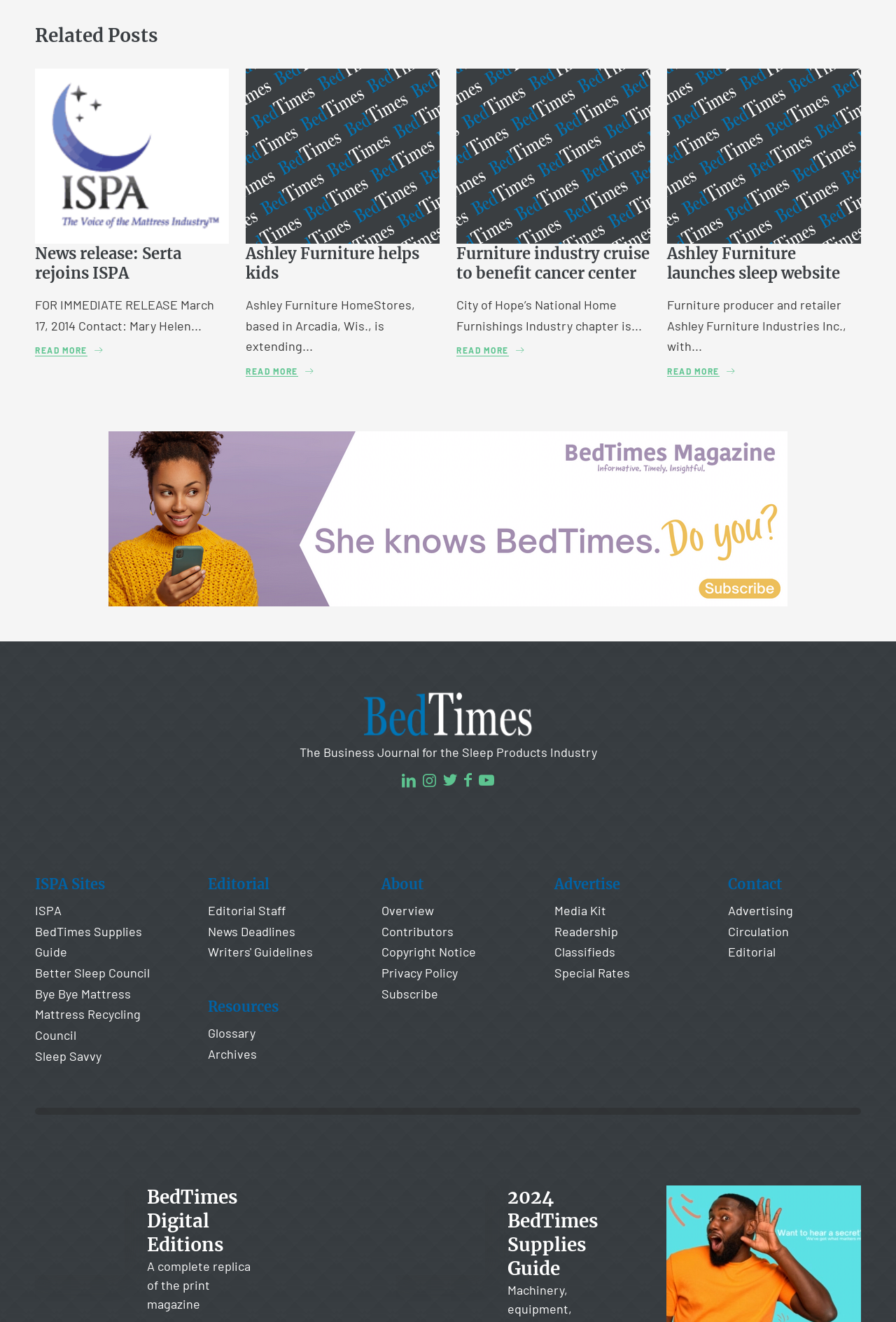Please identify the bounding box coordinates of the region to click in order to complete the task: "Read more about News release: Serta rejoins ISPA". The coordinates must be four float numbers between 0 and 1, specified as [left, top, right, bottom].

[0.039, 0.261, 0.115, 0.269]